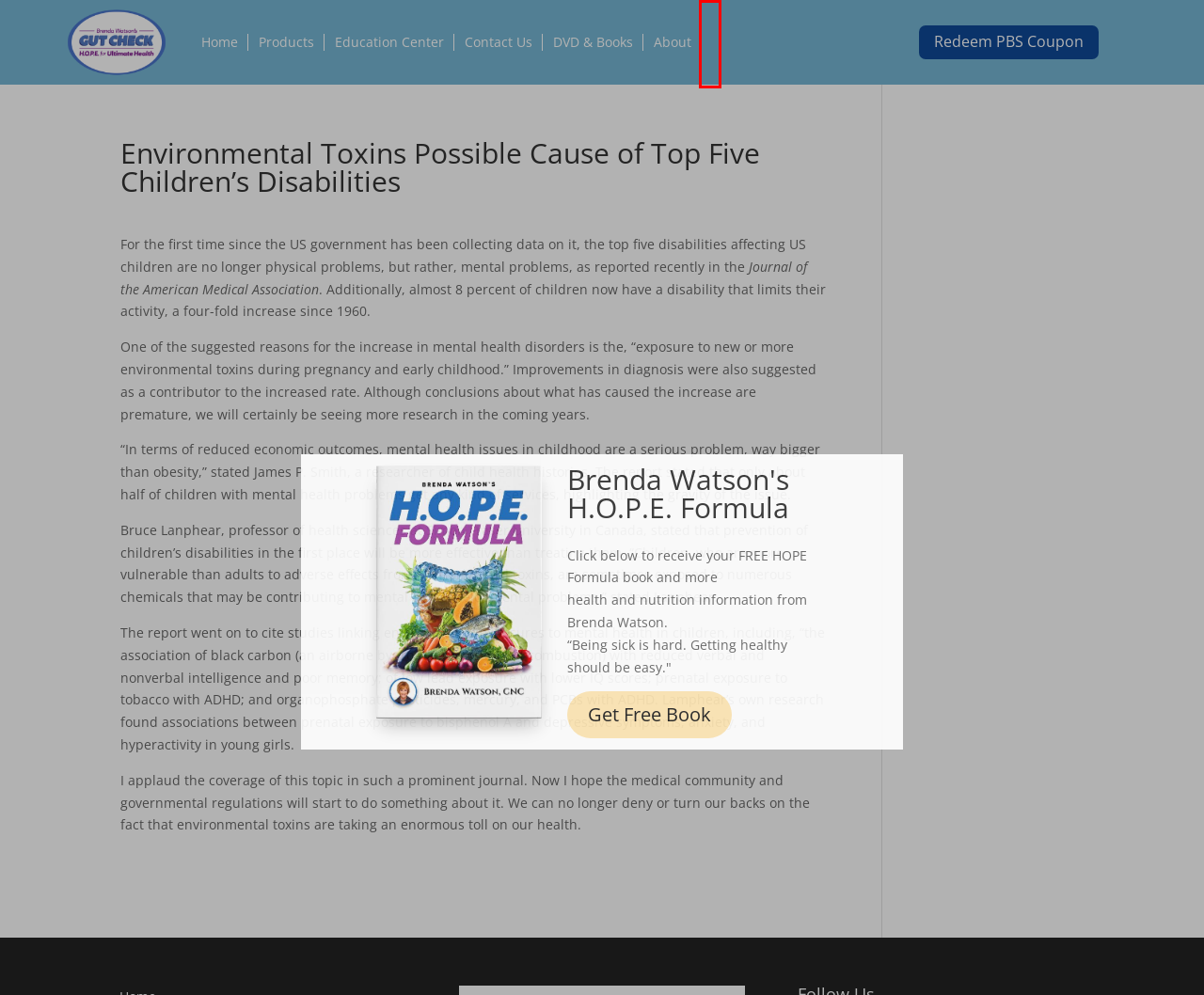Given a screenshot of a webpage with a red rectangle bounding box around a UI element, select the best matching webpage description for the new webpage that appears after clicking the highlighted element. The candidate descriptions are:
A. Contact Us - BrendaWatson.com
B. DVD & Books - BrendaWatson.com
C. Index
D. Education Center - BrendaWatson.com
E. Products - BrendaWatson.com
F. Home - BrendaWatson.com
G. Cart - BrendaWatson.com
H. About - BrendaWatson.com

G